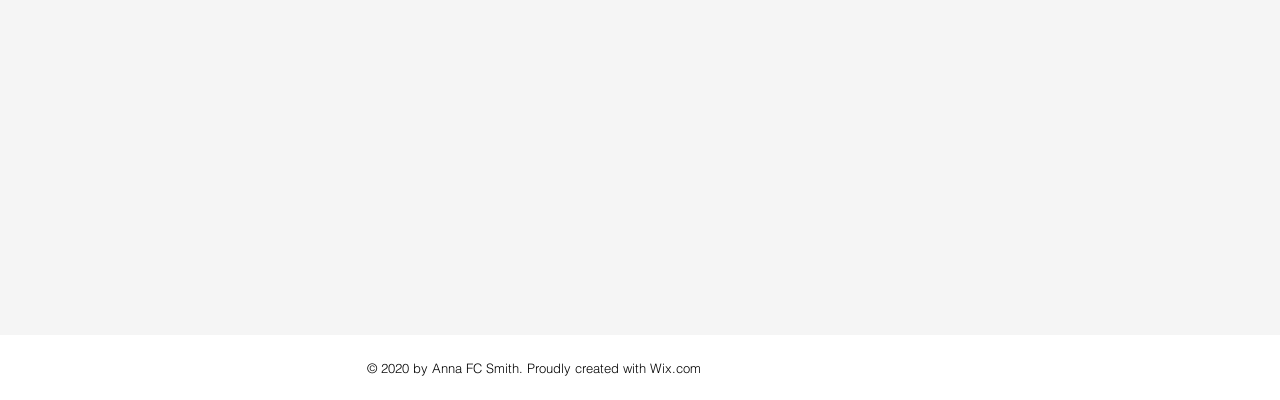Identify the bounding box for the described UI element: "Wix.com".

[0.508, 0.901, 0.548, 0.941]